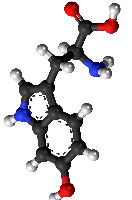Offer a detailed explanation of the image and its components.

The image depicts a molecular structure associated with a biochemical compound relevant to growth hormone supplementation, specifically referencing "L glutamine." The structure showcases various atoms represented by color-coded spheres: black for carbon, gray or white for hydrogen, red for oxygen, and blue for nitrogen. This illustration is likely linked to research studies discussing the effects of growth hormone on muscle recovery and fat oxidation, emphasizing the potential benefits of supplements in enhancing human growth hormone levels. Such compounds are of interest in the fields of sports nutrition and health, particularly in relation to improving athletic performance and mitigating age-related decline in hormone production.